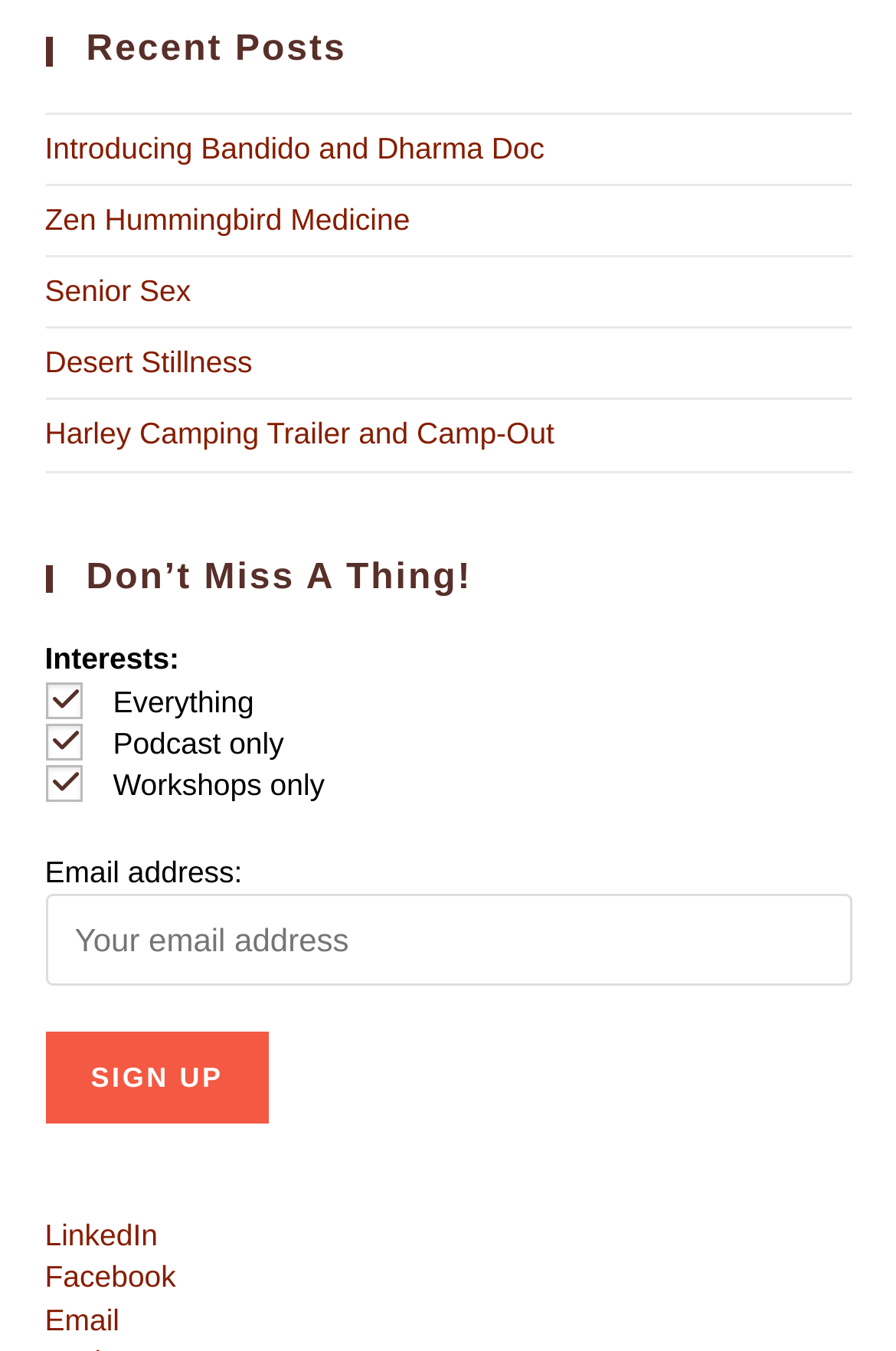Determine the bounding box coordinates of the clickable area required to perform the following instruction: "Visit LinkedIn". The coordinates should be represented as four float numbers between 0 and 1: [left, top, right, bottom].

[0.05, 0.902, 0.176, 0.927]